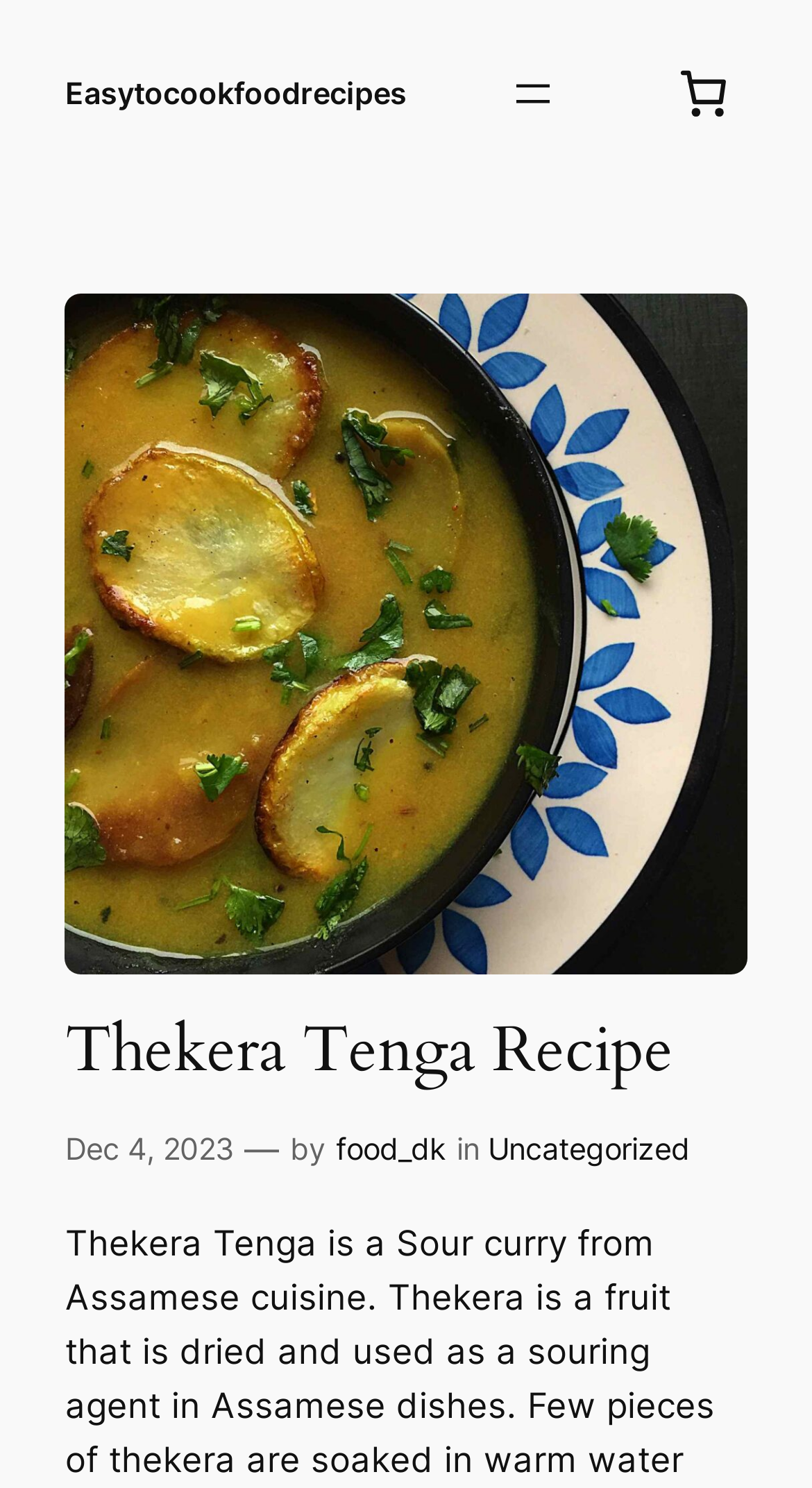Provide the bounding box coordinates, formatted as (top-left x, top-left y, bottom-right x, bottom-right y), with all values being floating point numbers between 0 and 1. Identify the bounding box of the UI element that matches the description: Dec 4, 2023

[0.08, 0.759, 0.288, 0.783]